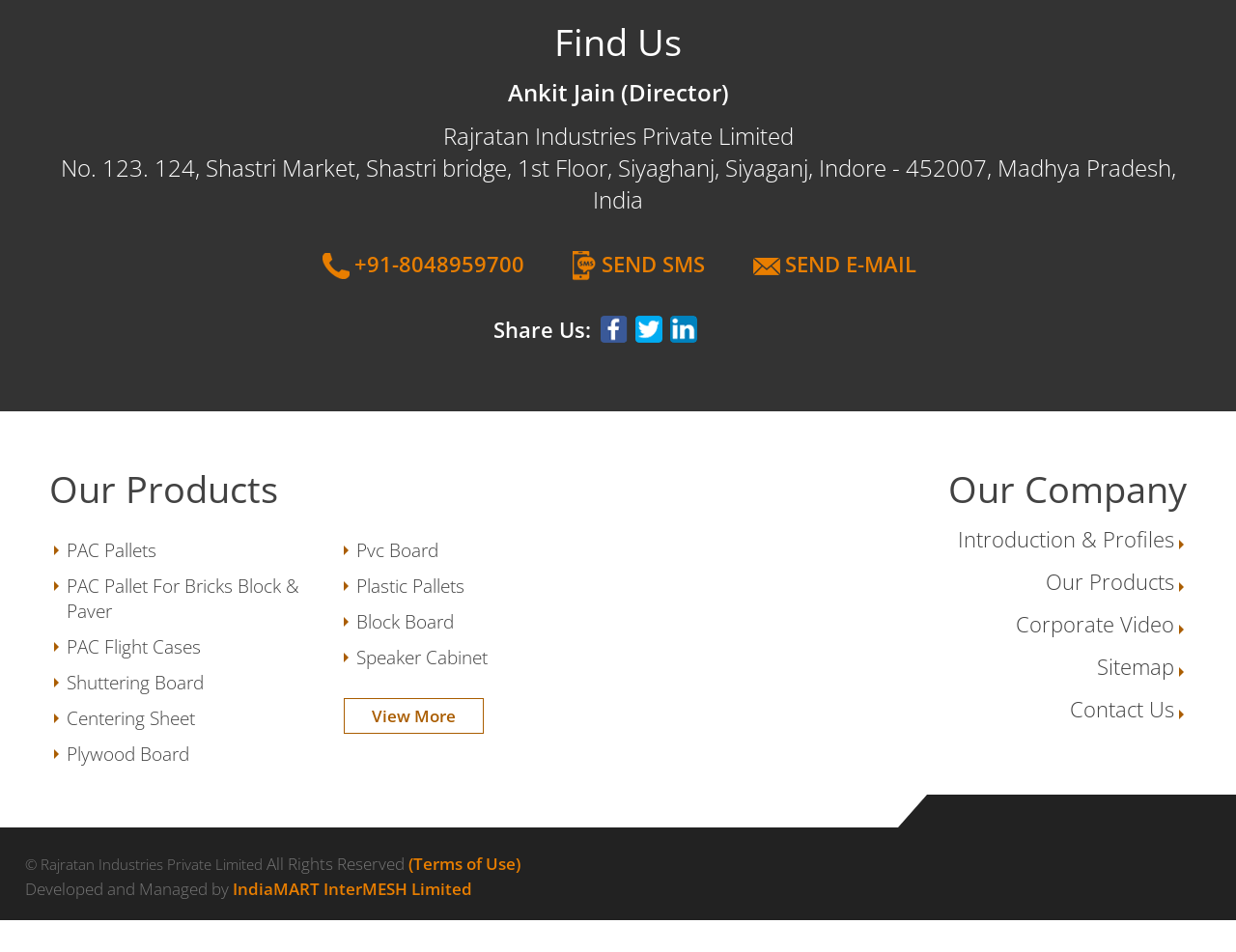Find the bounding box coordinates of the clickable element required to execute the following instruction: "Click on SEND SMS". Provide the coordinates as four float numbers between 0 and 1, i.e., [left, top, right, bottom].

[0.486, 0.262, 0.57, 0.292]